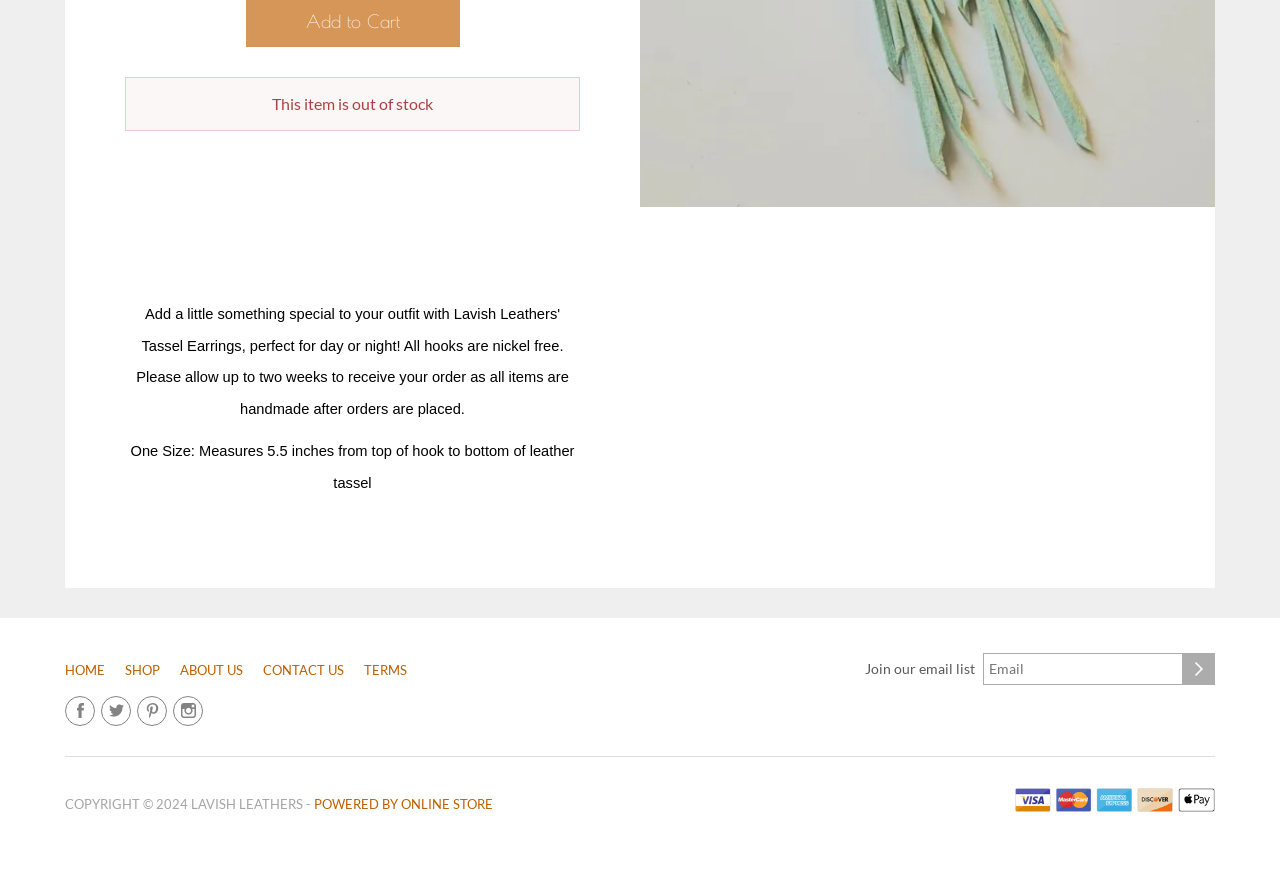Show the bounding box coordinates for the HTML element described as: "name="email" placeholder="Email"".

[0.768, 0.741, 0.924, 0.777]